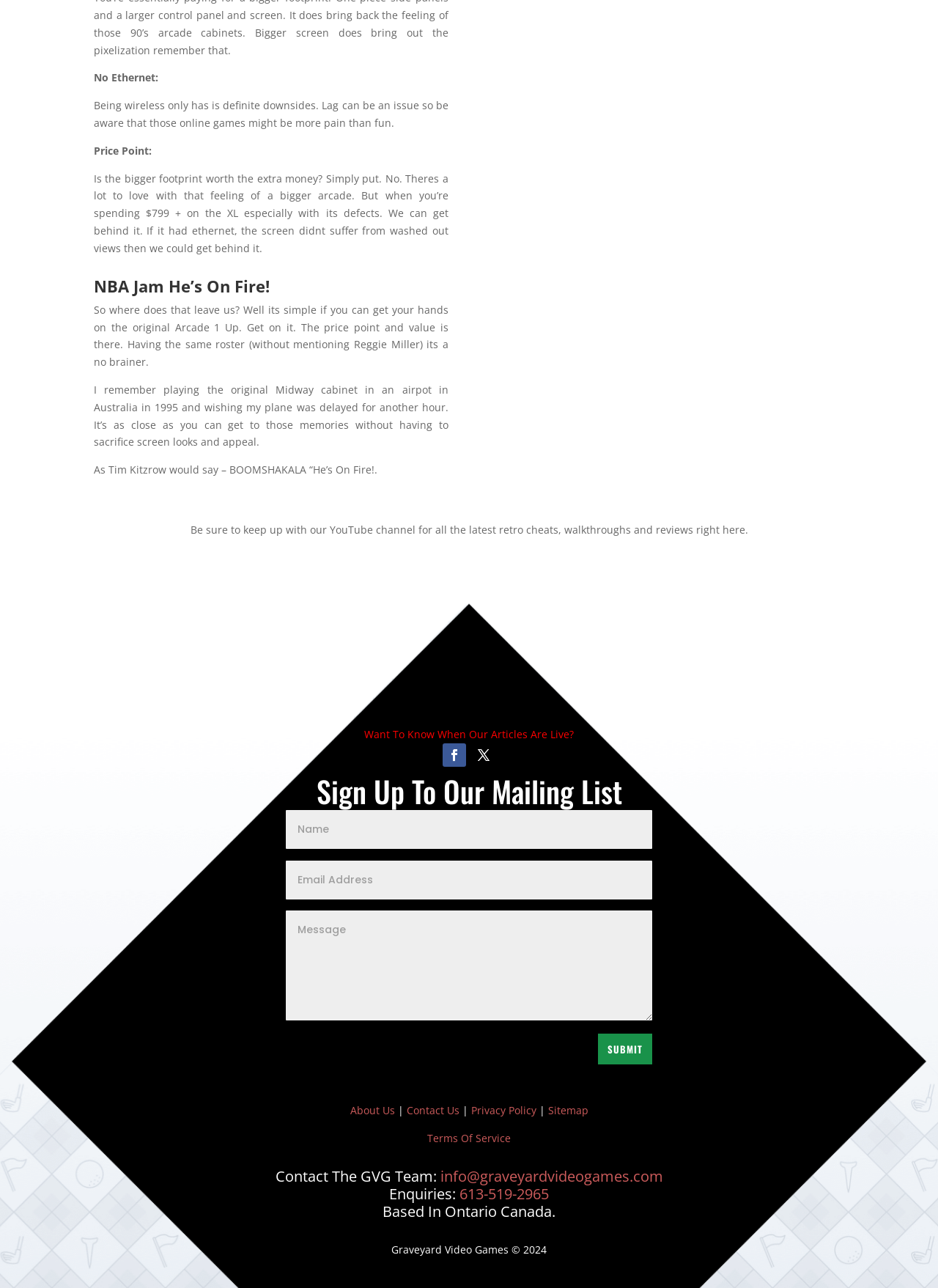Identify the bounding box of the HTML element described as: "name="et_pb_contact_email_0" placeholder="Email Address"".

[0.305, 0.668, 0.695, 0.698]